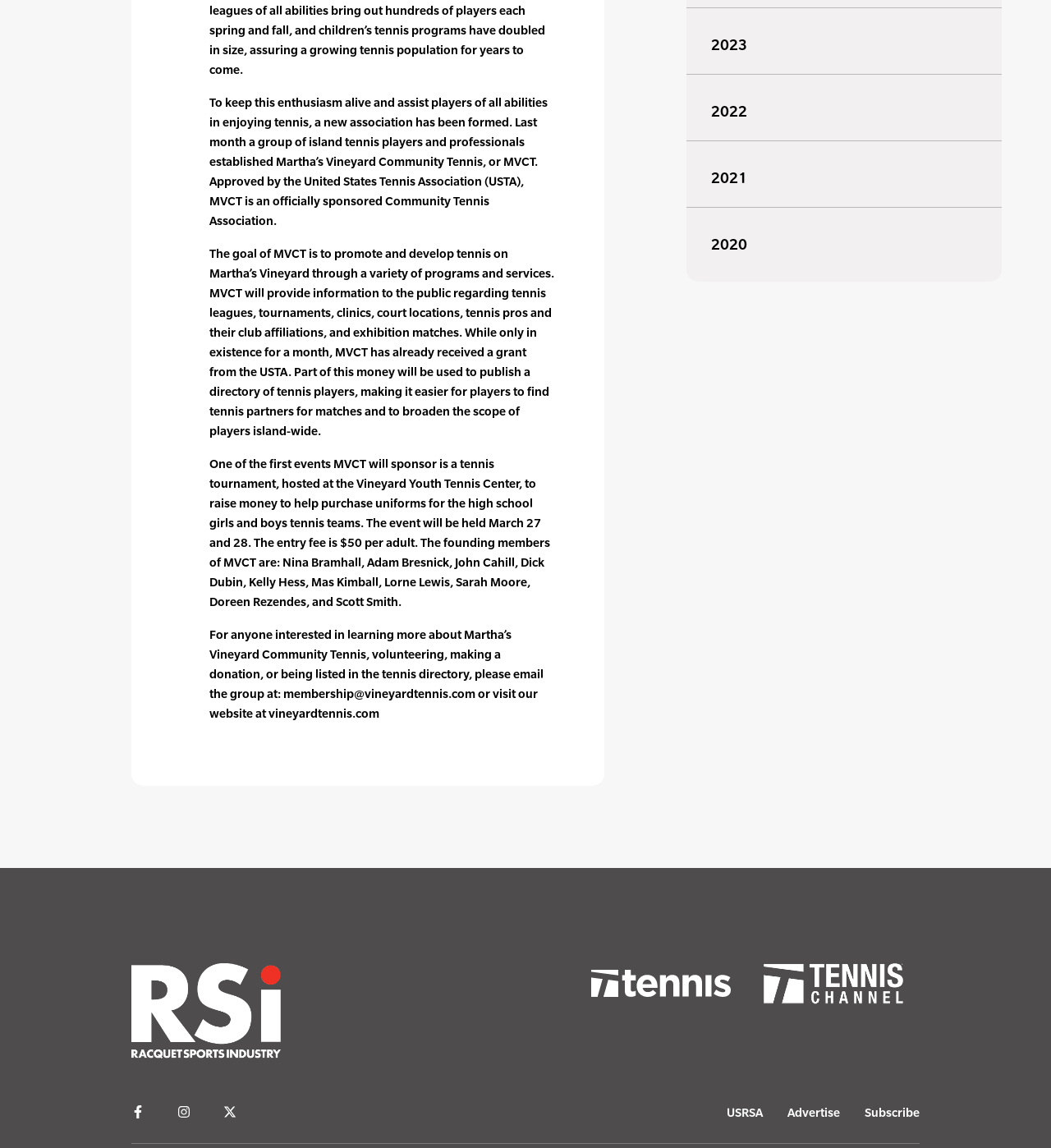What is the entry fee for the tennis tournament?
We need a detailed and meticulous answer to the question.

The entry fee for the tennis tournament is mentioned in the third paragraph as '$50 per adult'.